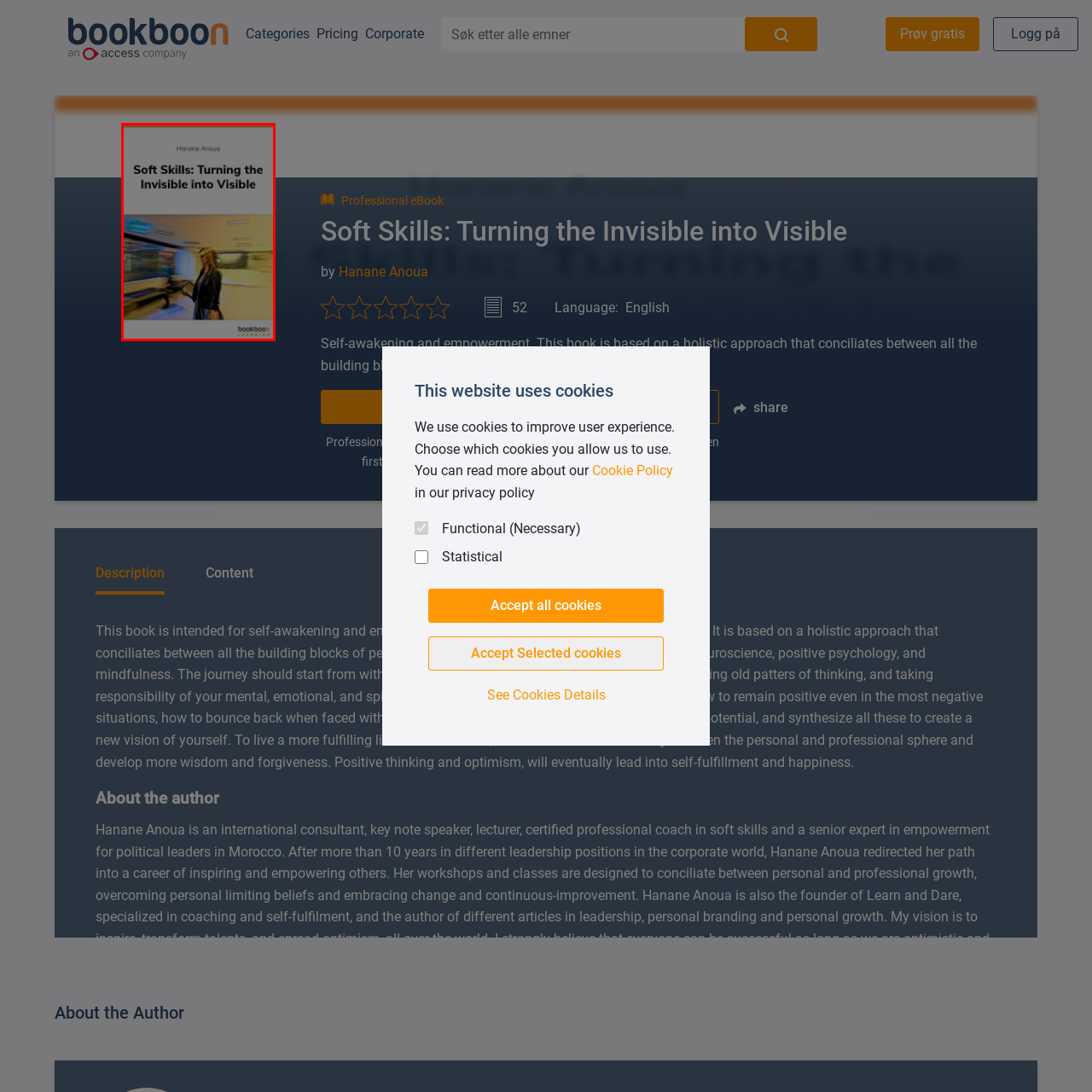Examine the red-bounded region in the image and describe it in detail.

The image features the cover of the book titled "Soft Skills: Turning the Invisible into Visible," authored by Hanane Anoua. The design showcases a contemporary and artistic background, blending colors that suggest dynamism and creativity. A figure, presumably representing a professional context, is seen in motion, symbolizing action and engagement, which reflects the essence of the book's focus on personal growth and empowerment through soft skills. The cover highlights the author's name prominently at the top, establishing her identity as a key figure in the domain of empowerment and leadership. The publication is associated with Bookboon, indicating its context as a resource available for readers interested in enhancing their soft skills for personal and professional development.